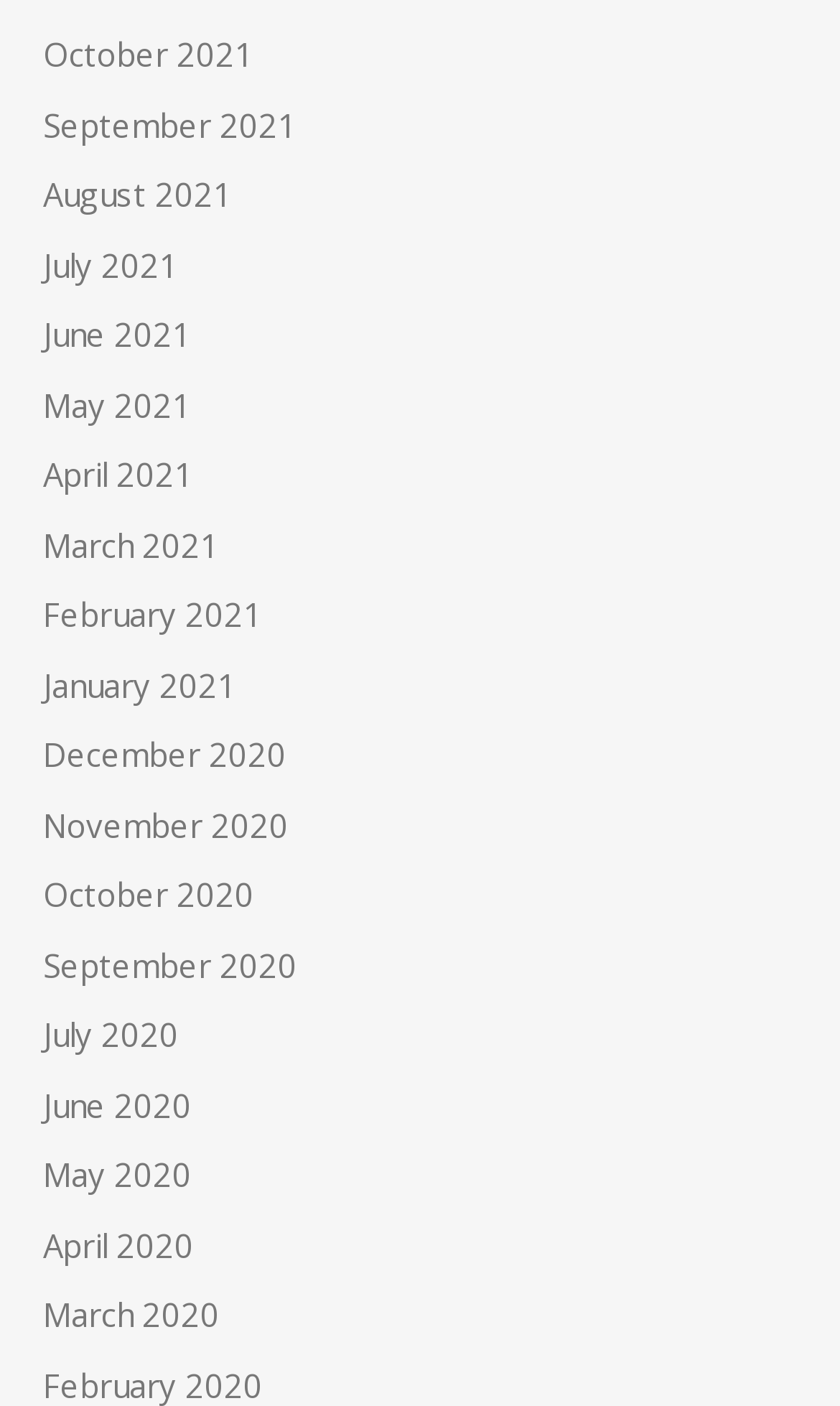Locate the bounding box coordinates of the area where you should click to accomplish the instruction: "view September 2020".

[0.051, 0.67, 0.354, 0.701]